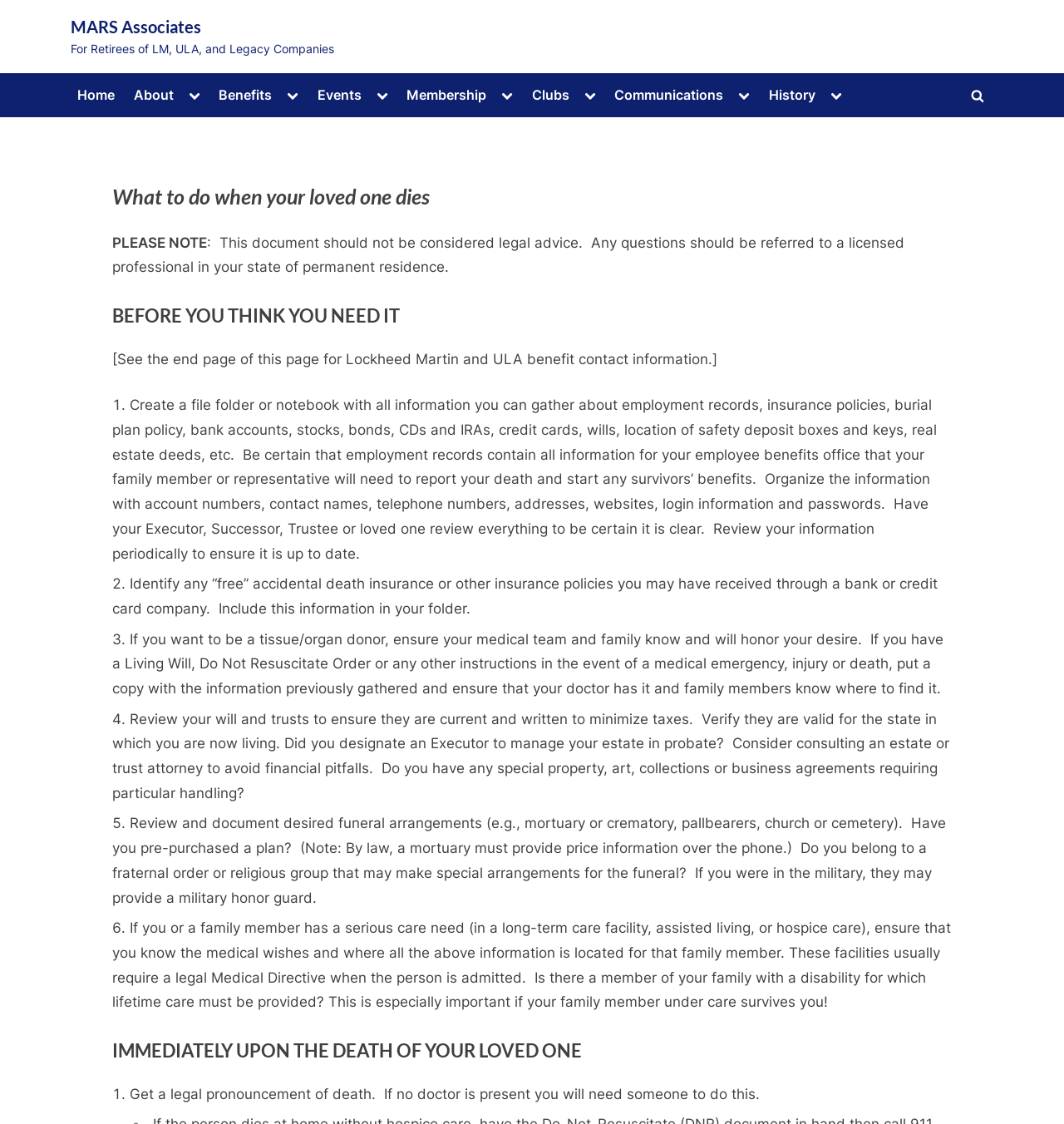What should be reviewed periodically?
Please answer the question with a detailed and comprehensive explanation.

The information gathered about employment records, insurance policies, burial plan policy, bank accounts, stocks, bonds, CDs and IRAs, credit cards, wills, location of safety deposit boxes and keys, real estate deeds, etc. should be reviewed periodically to ensure it is up to date.